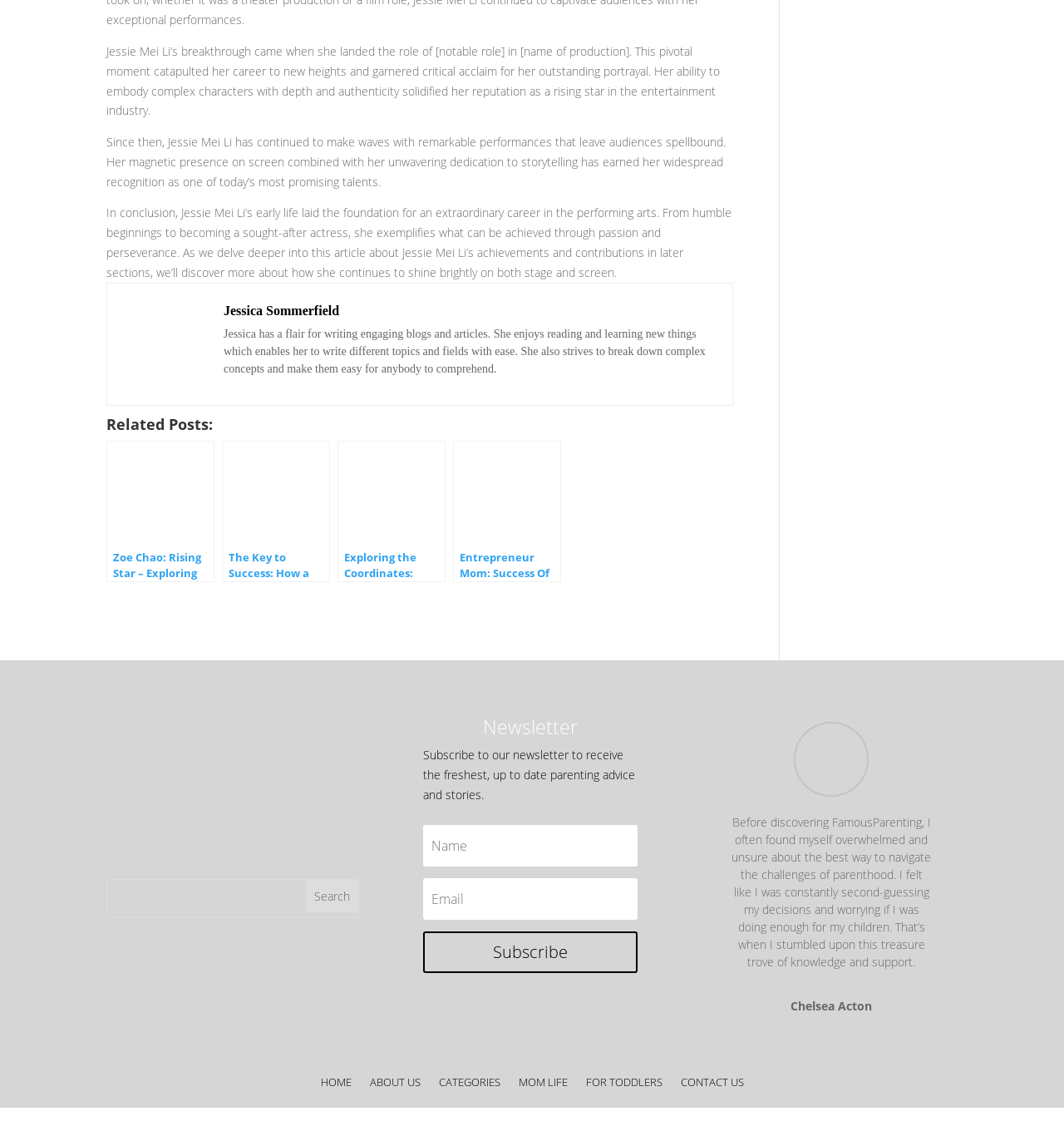What is the name of the person who wrote the testimonial about FamousParenting?
Look at the screenshot and respond with one word or a short phrase.

Chelsea Acton